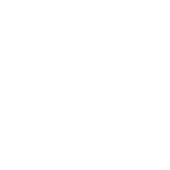Give a one-word or one-phrase response to the question:
What is the theme of the video titled?

True wealth